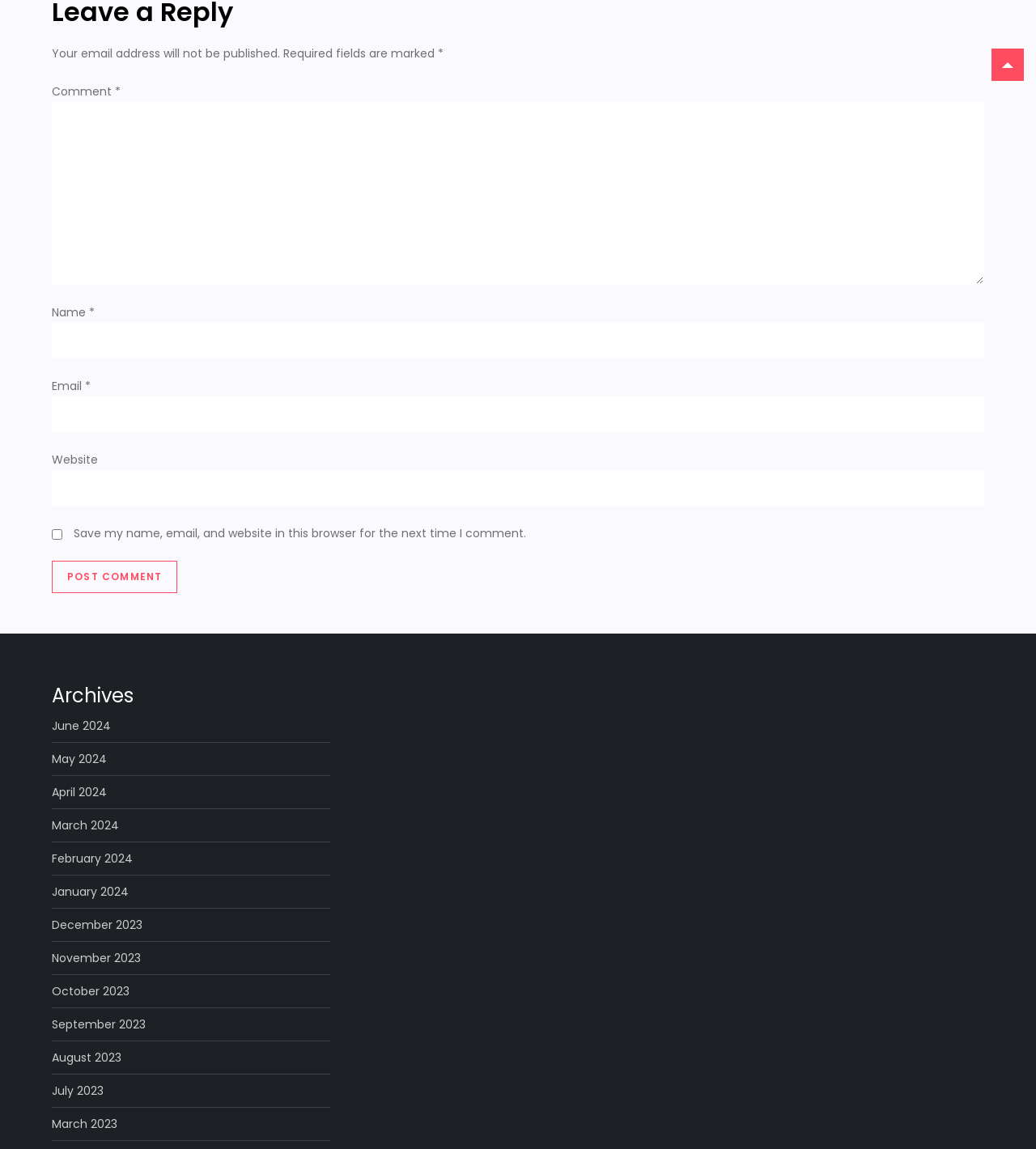Locate the bounding box coordinates of the element you need to click to accomplish the task described by this instruction: "Input your email".

[0.05, 0.345, 0.95, 0.376]